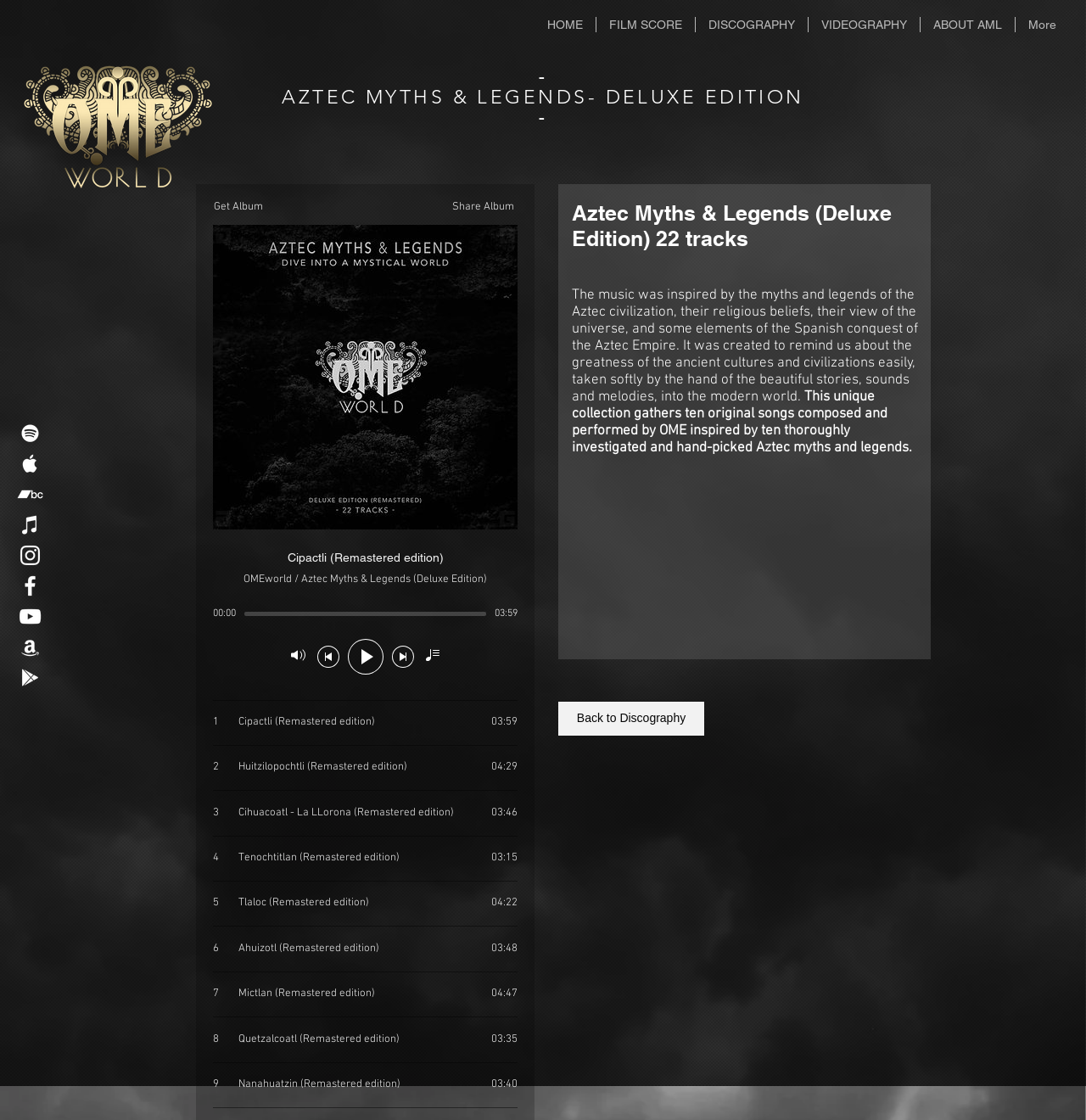Please identify the coordinates of the bounding box that should be clicked to fulfill this instruction: "View FILM SCORE".

[0.549, 0.015, 0.64, 0.029]